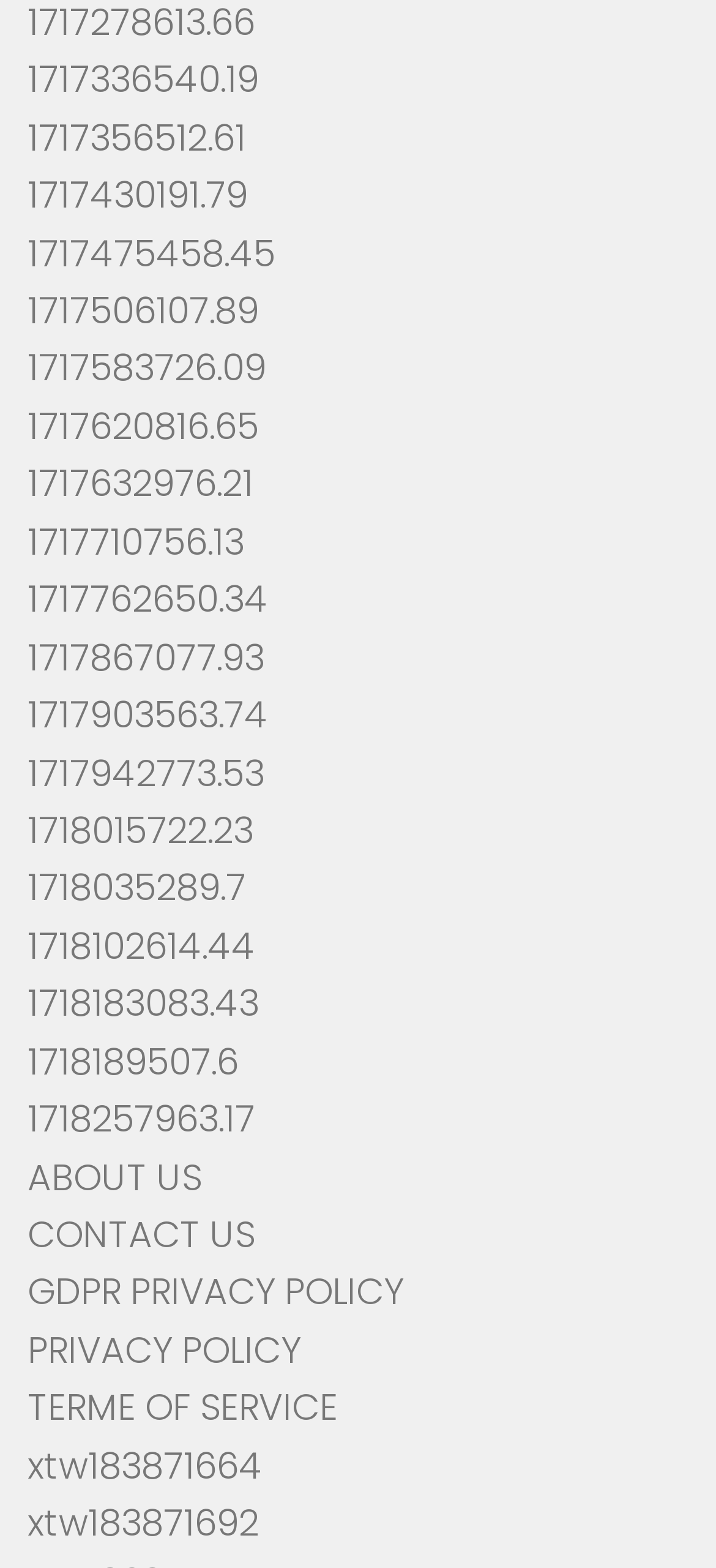Please identify the bounding box coordinates of the element that needs to be clicked to execute the following command: "Click J". Provide the bounding box using four float numbers between 0 and 1, formatted as [left, top, right, bottom].

None